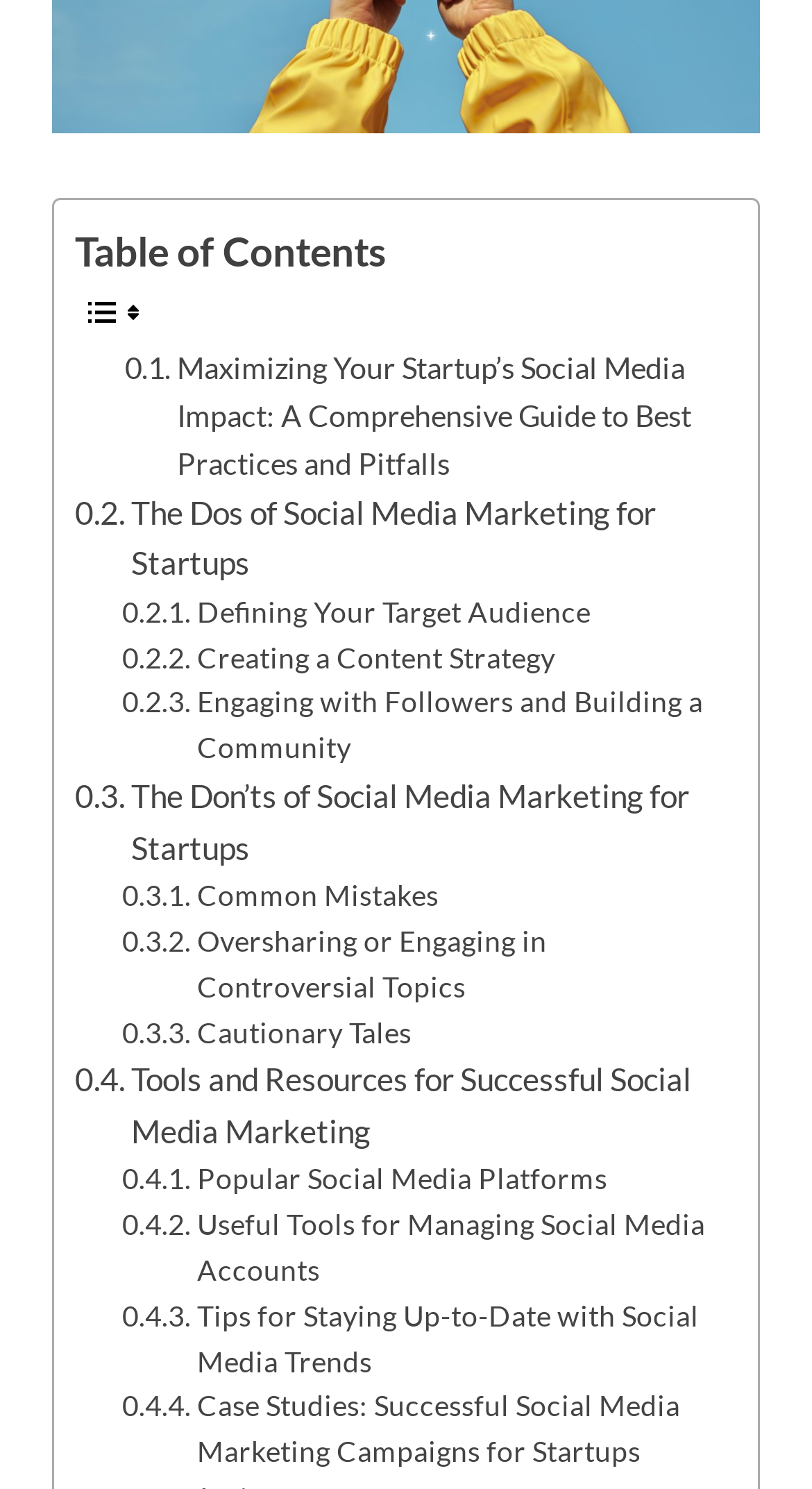Please find and report the bounding box coordinates of the element to click in order to perform the following action: "Search for a term". The coordinates should be expressed as four float numbers between 0 and 1, in the format [left, top, right, bottom].

None